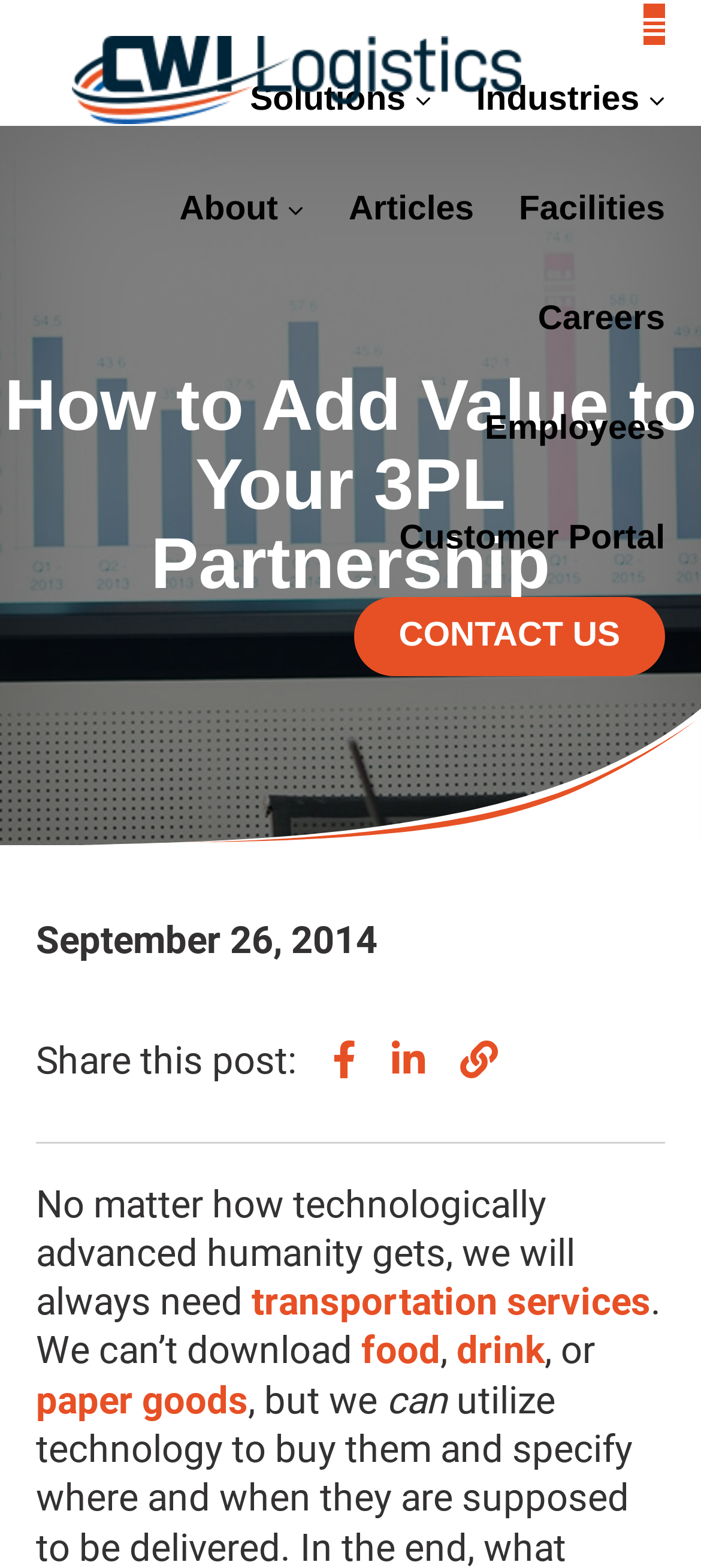From the webpage screenshot, predict the bounding box coordinates (top-left x, top-left y, bottom-right x, bottom-right y) for the UI element described here: title="Share article on Facebook"

[0.474, 0.663, 0.508, 0.691]